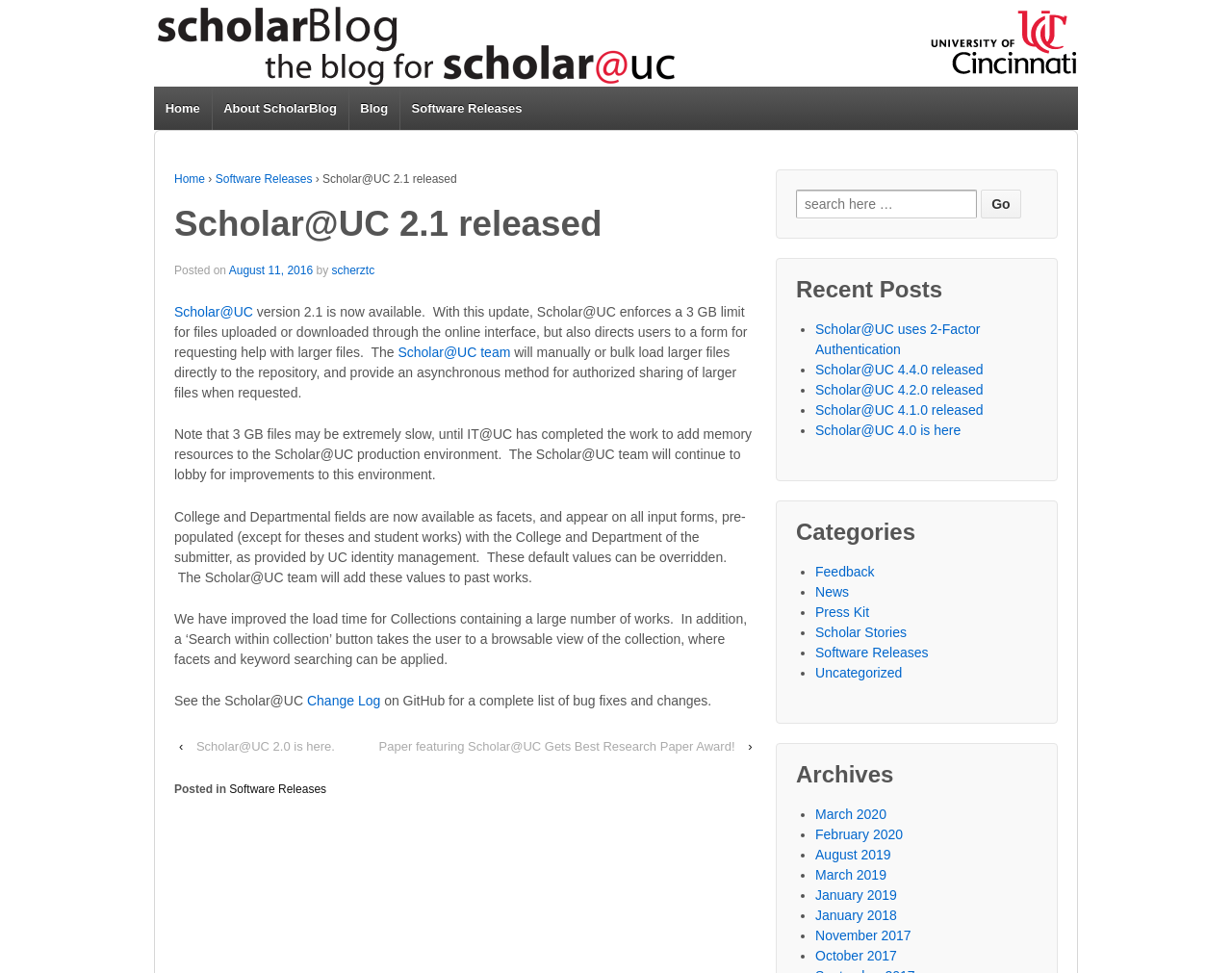Determine the bounding box coordinates for the UI element matching this description: "Scholar@UC 4.0 is here".

[0.662, 0.434, 0.78, 0.45]